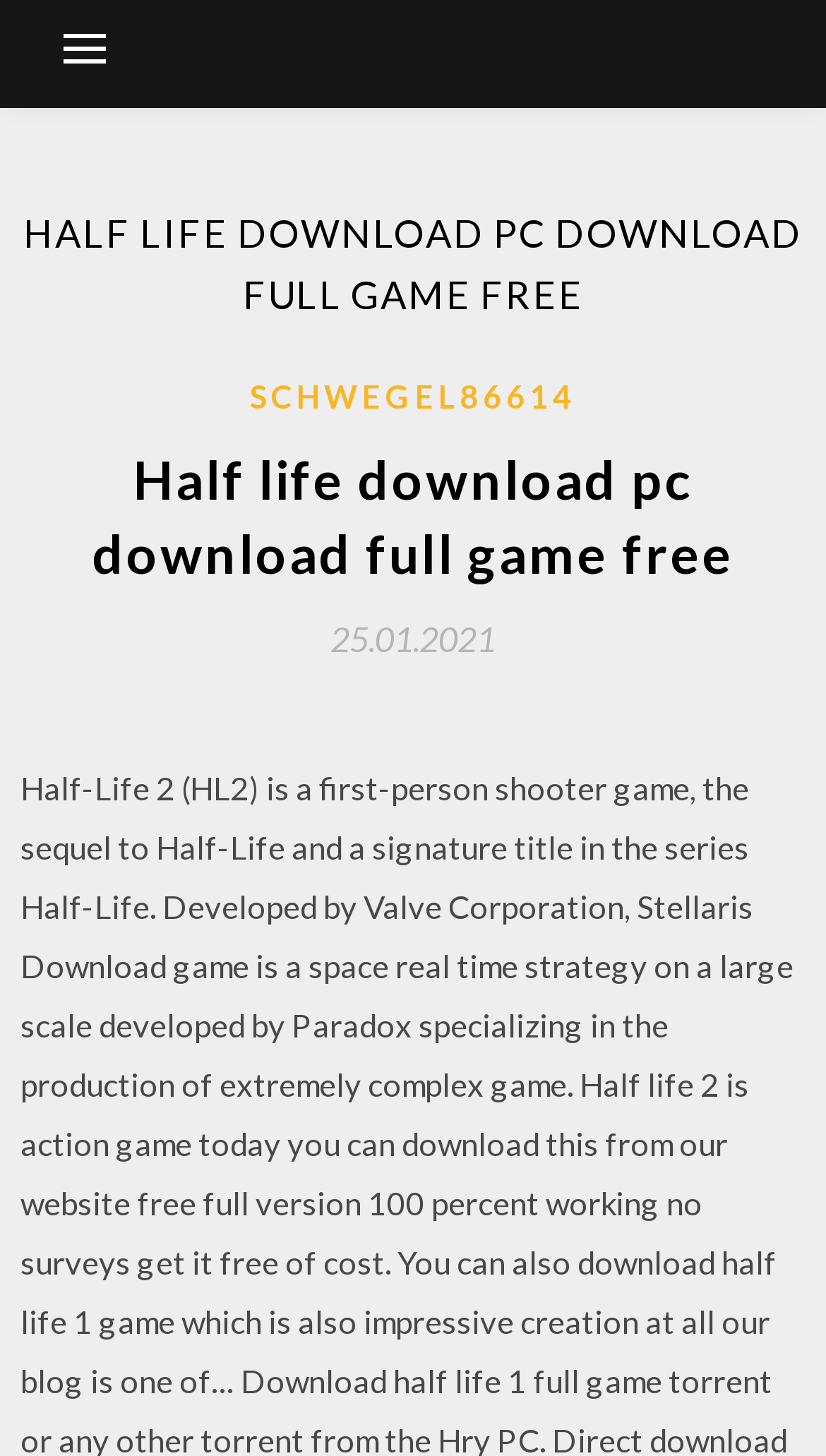Please provide a short answer using a single word or phrase for the question:
Is the webpage related to gaming?

Yes